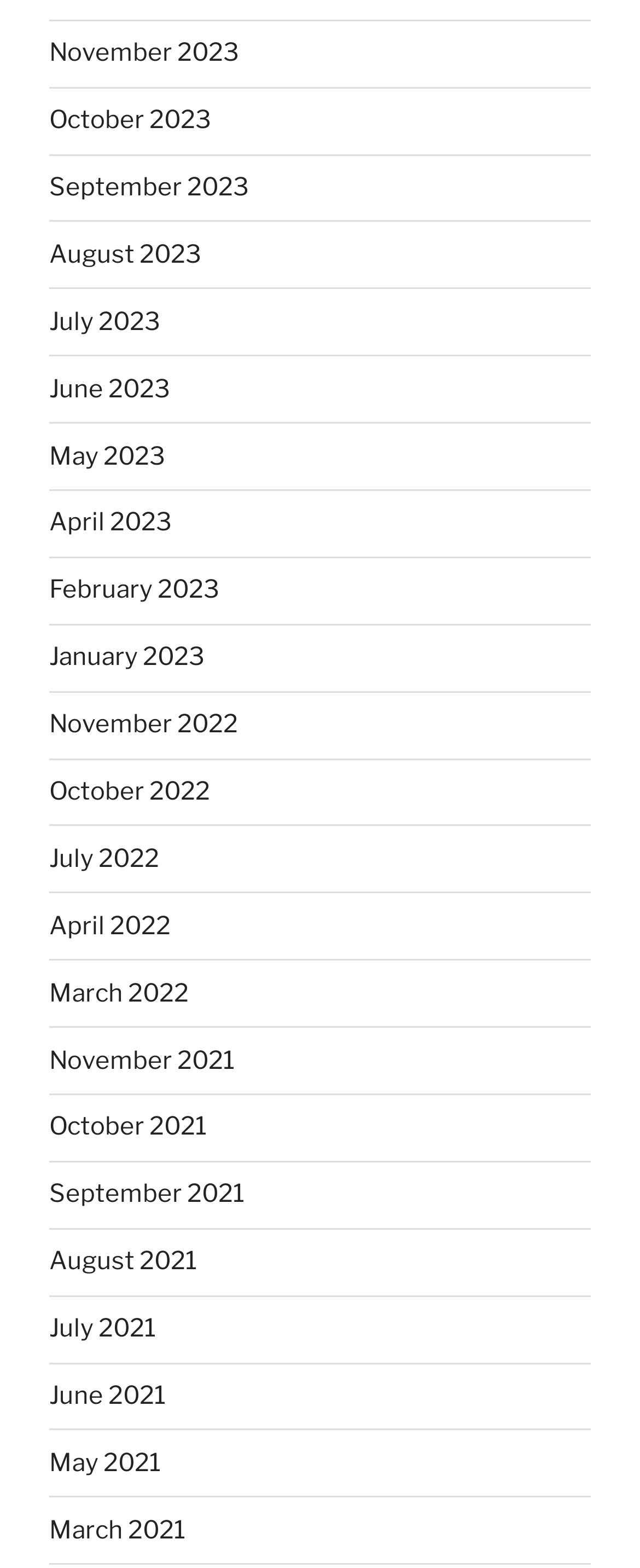Given the content of the image, can you provide a detailed answer to the question?
What is the most recent month listed?

By examining the list of links, I found that the most recent month listed is November 2023, which is the first link in the list.